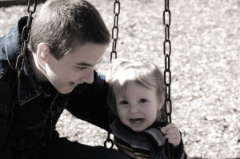Summarize the image with a detailed description that highlights all prominent details.

In this heartwarming black-and-white photograph, a young boy shares a joyful moment with a toddler as they enjoy time together on a swing. The boy, wearing a casual denim jacket, is leaning toward the toddler with a gentle smile, showcasing his affection and attentiveness. The toddler, thrilled and beaming with joy, clutches the swing, surrounded by a warm, playful atmosphere. This image captures a beautiful bond between siblings or friends, highlighting the carefree innocence of childhood play in a park setting. The scene evokes feelings of nostalgia and happiness, perfectly embodying the simple pleasures of youth.